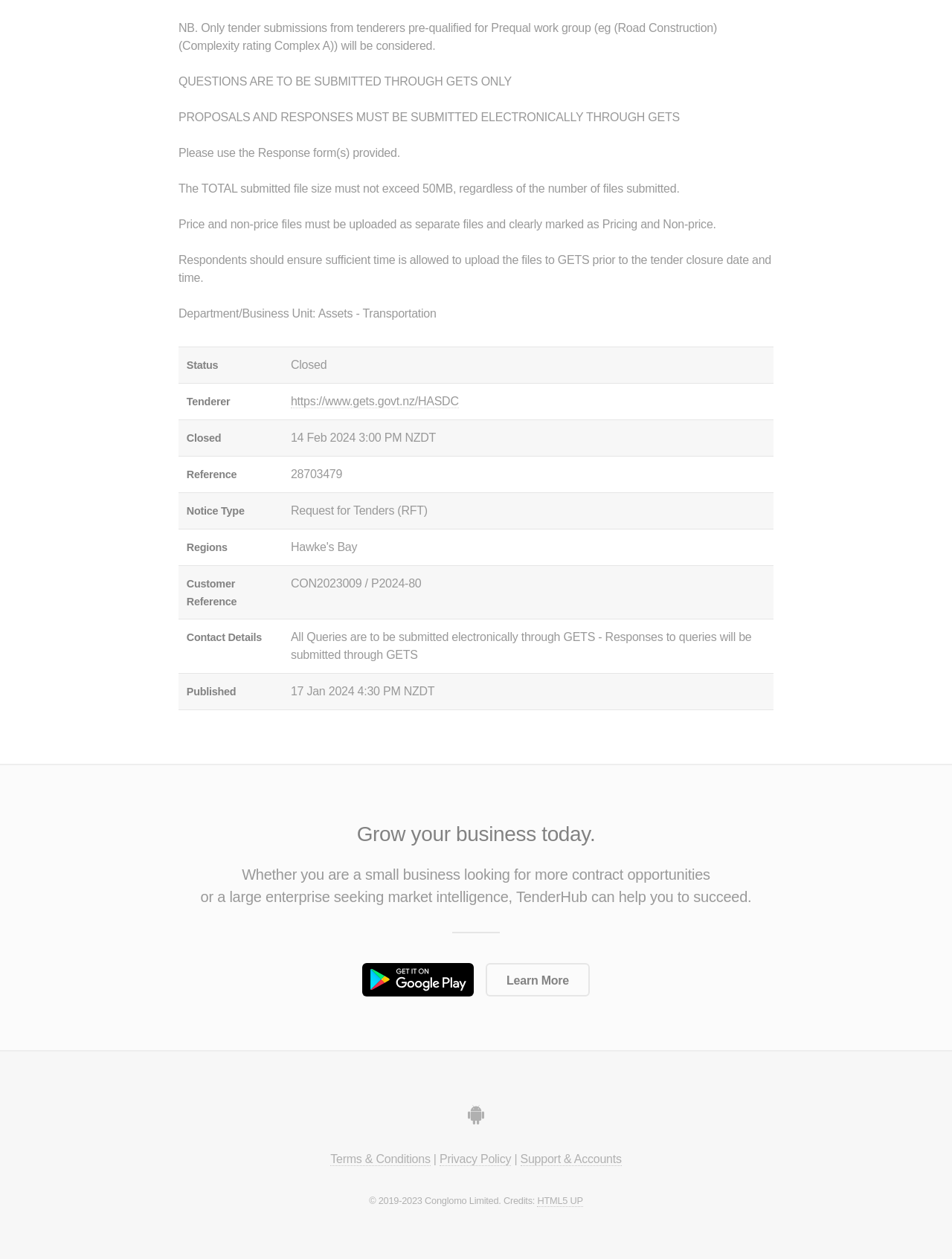Extract the bounding box coordinates for the UI element described by the text: "Get it on Google Play". The coordinates should be in the form of [left, top, right, bottom] with values between 0 and 1.

[0.381, 0.765, 0.498, 0.792]